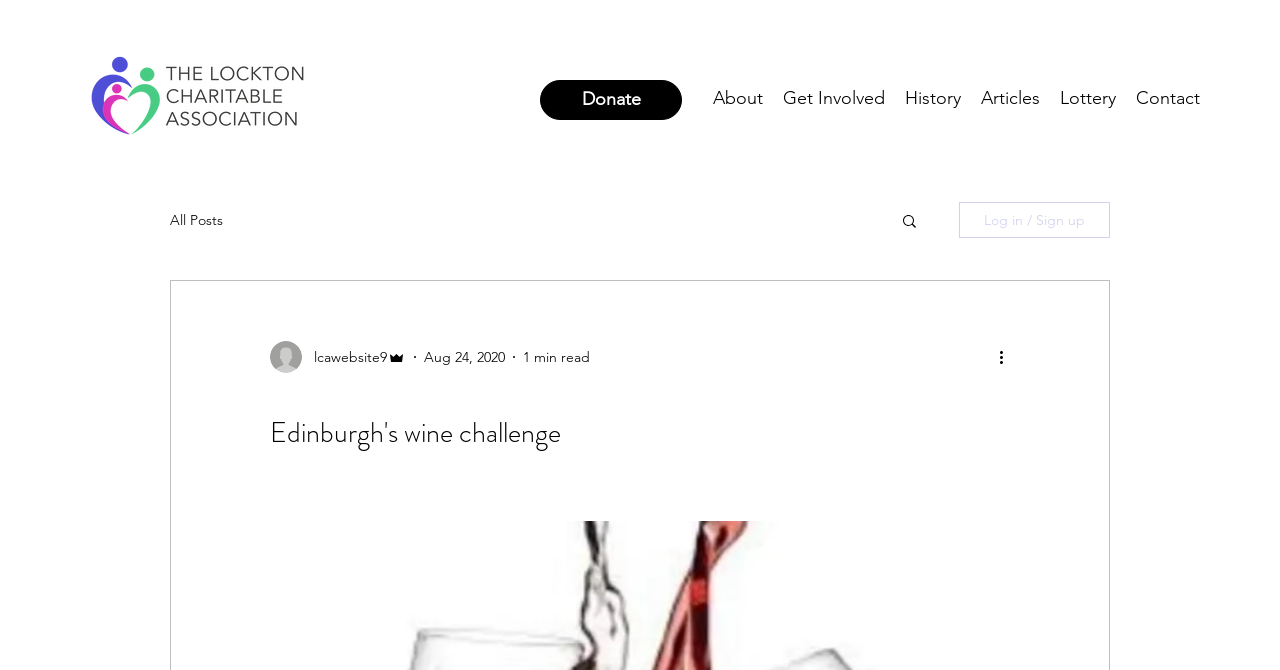Could you specify the bounding box coordinates for the clickable section to complete the following instruction: "Read more about Edinburgh's wine challenge"?

[0.211, 0.597, 0.789, 0.682]